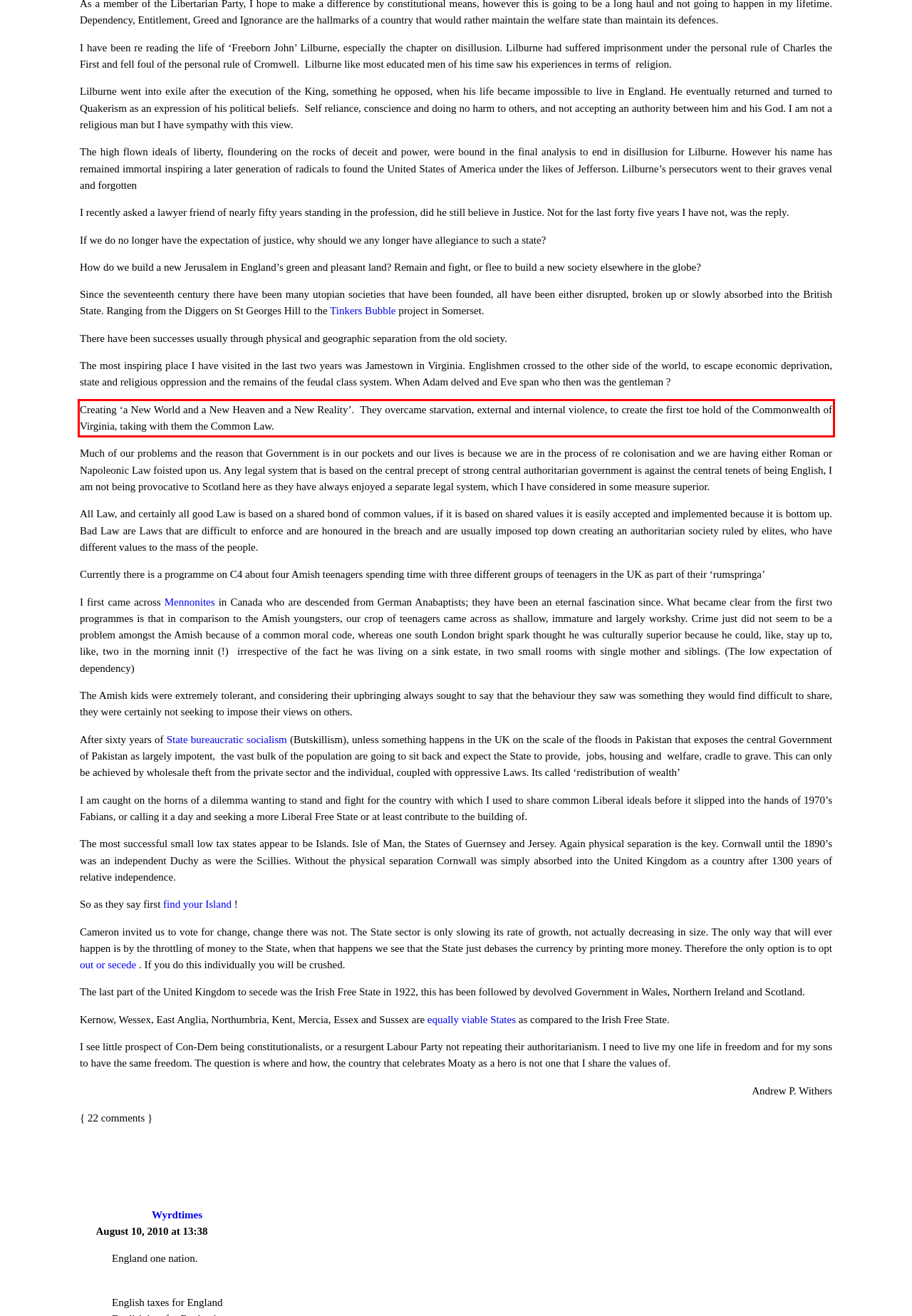Analyze the screenshot of the webpage that features a red bounding box and recognize the text content enclosed within this red bounding box.

Creating ‘a New World and a New Heaven and a New Reality’. They overcame starvation, external and internal violence, to create the first toe hold of the Commonwealth of Virginia, taking with them the Common Law.